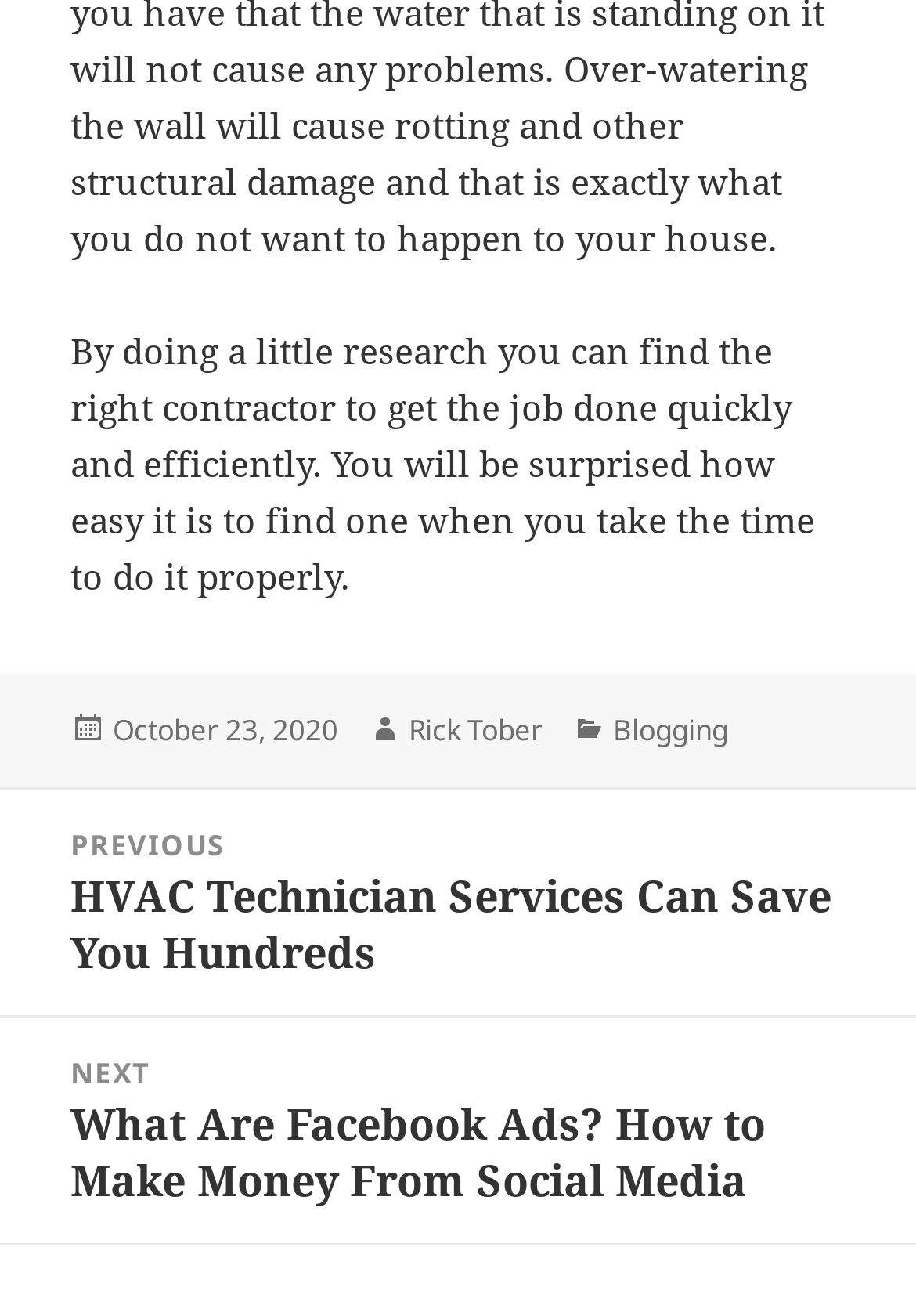For the given element description Digital, determine the bounding box coordinates of the UI element. The coordinates should follow the format (top-left x, top-left y, bottom-right x, bottom-right y) and be within the range of 0 to 1.

None